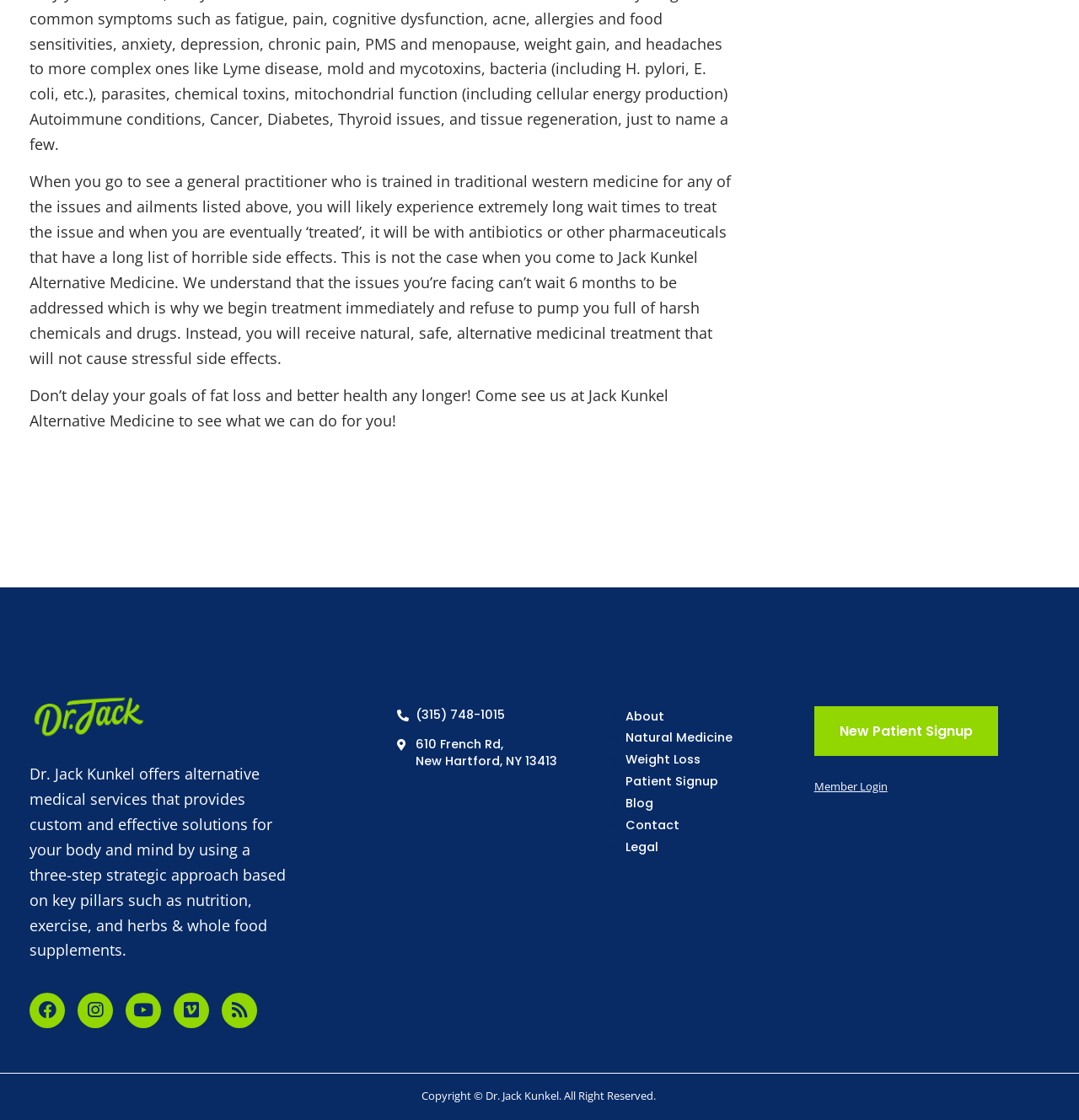What social media platforms does Dr. Jack Kunkel have a presence on?
Give a detailed response to the question by analyzing the screenshot.

The social media platforms are mentioned as link elements near the bottom of the webpage, each with an icon and the platform's name.